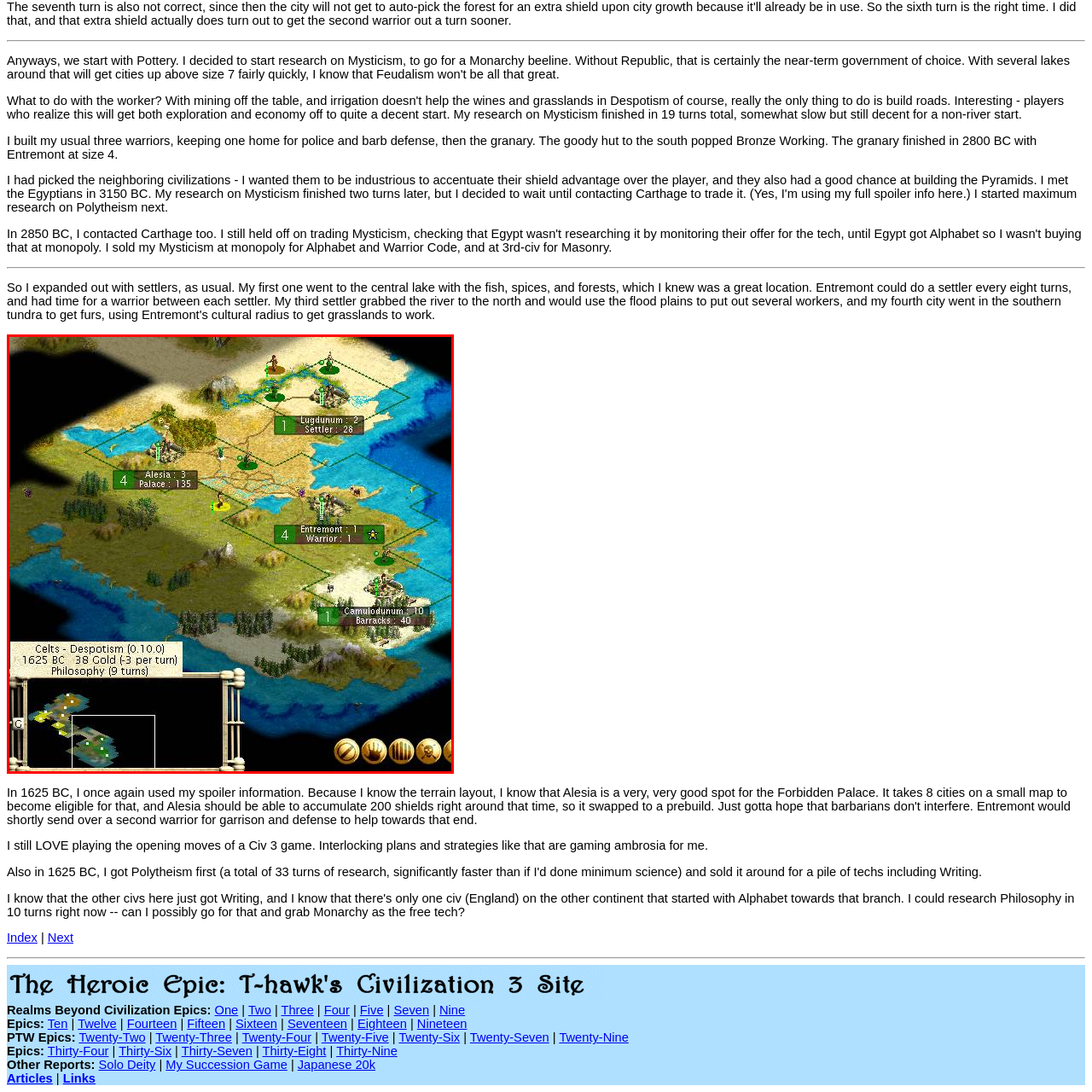Pay attention to the image highlighted by the red border, How many turns are left for the research into Philosophy? Please give a one-word or short phrase answer.

9